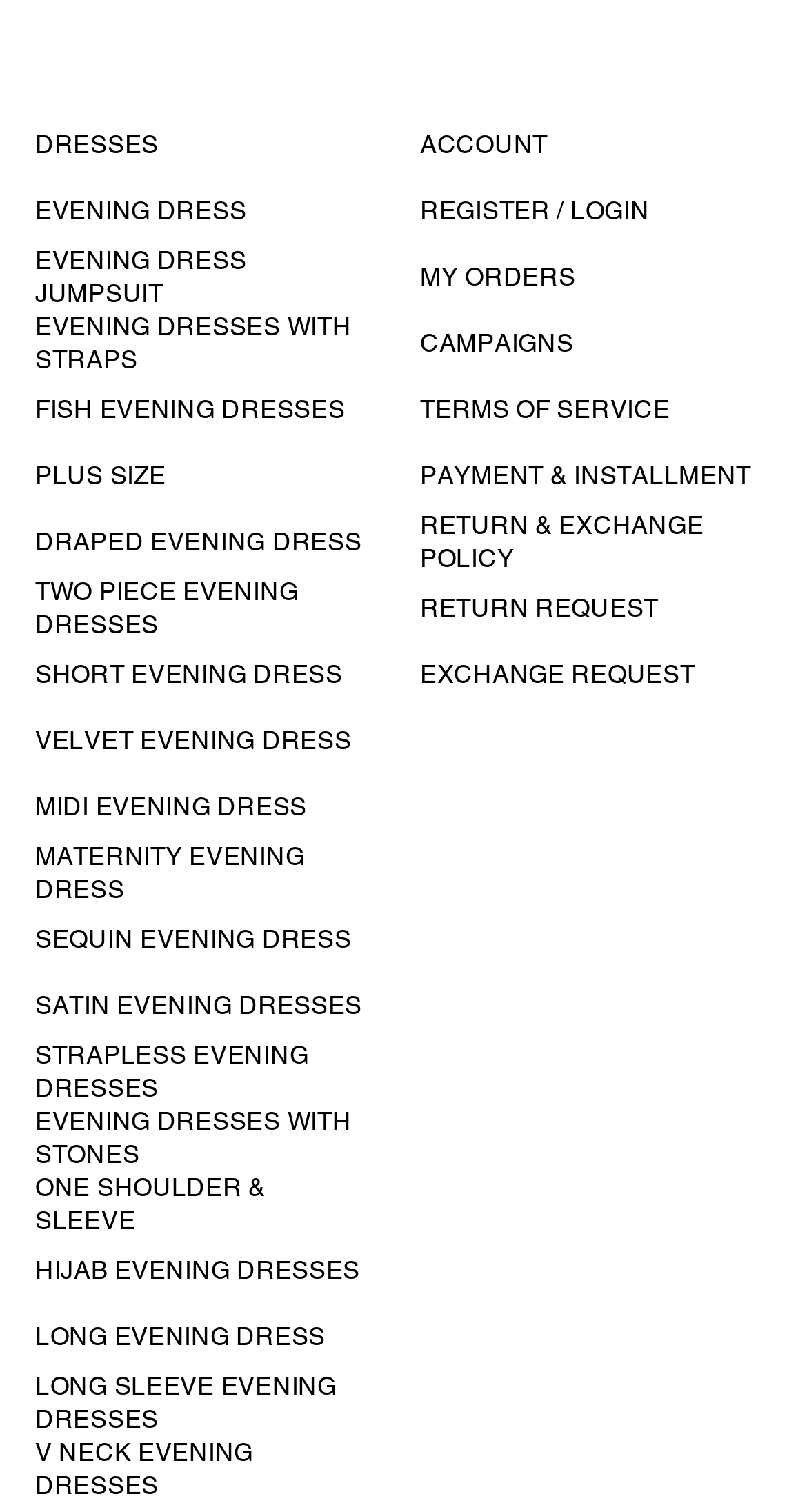What is the main category of dresses?
Based on the screenshot, provide a one-word or short-phrase response.

Evening Dresses